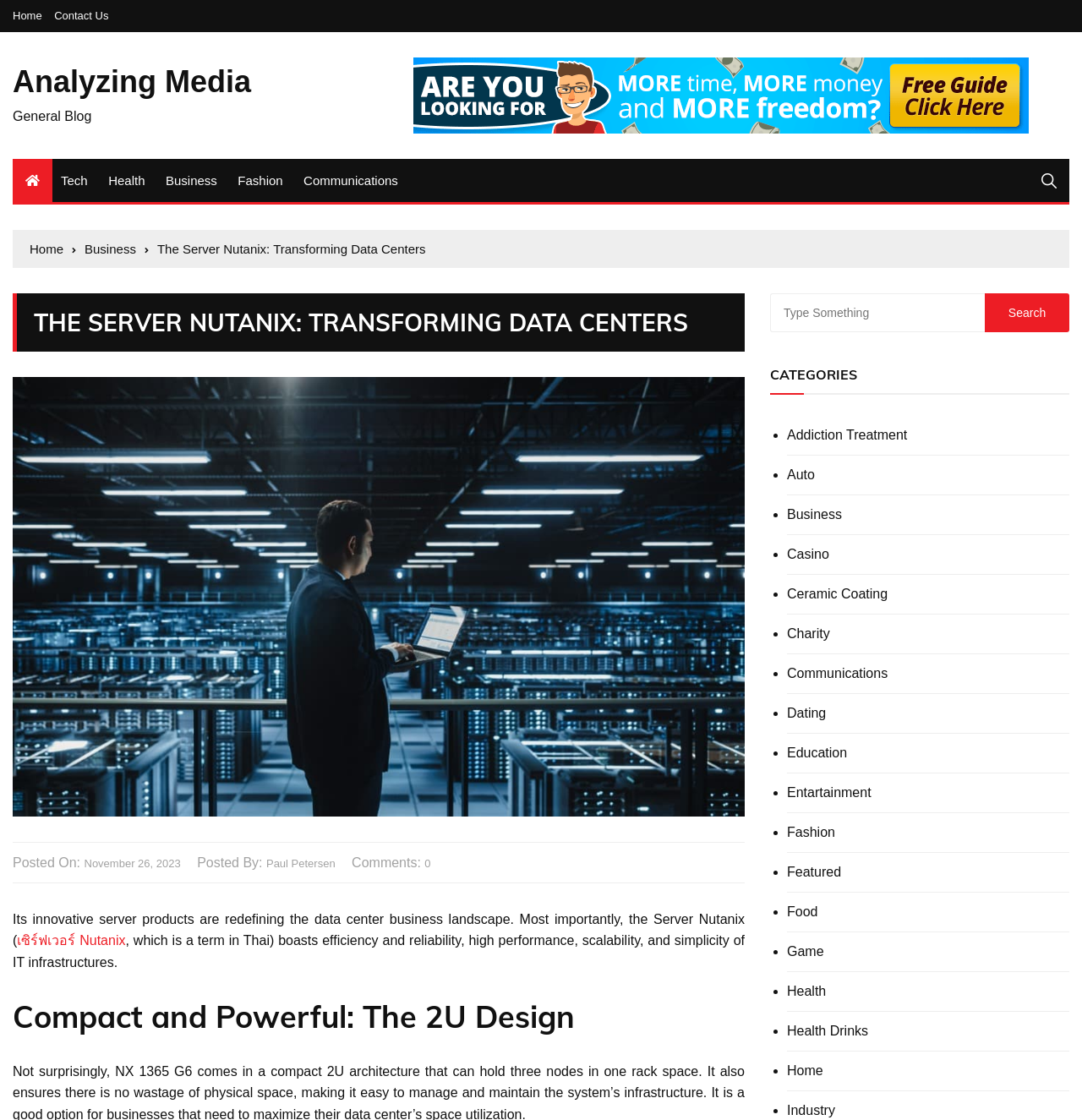Determine the bounding box coordinates of the clickable element necessary to fulfill the instruction: "Click on the 'Home' link". Provide the coordinates as four float numbers within the 0 to 1 range, i.e., [left, top, right, bottom].

[0.012, 0.009, 0.047, 0.019]